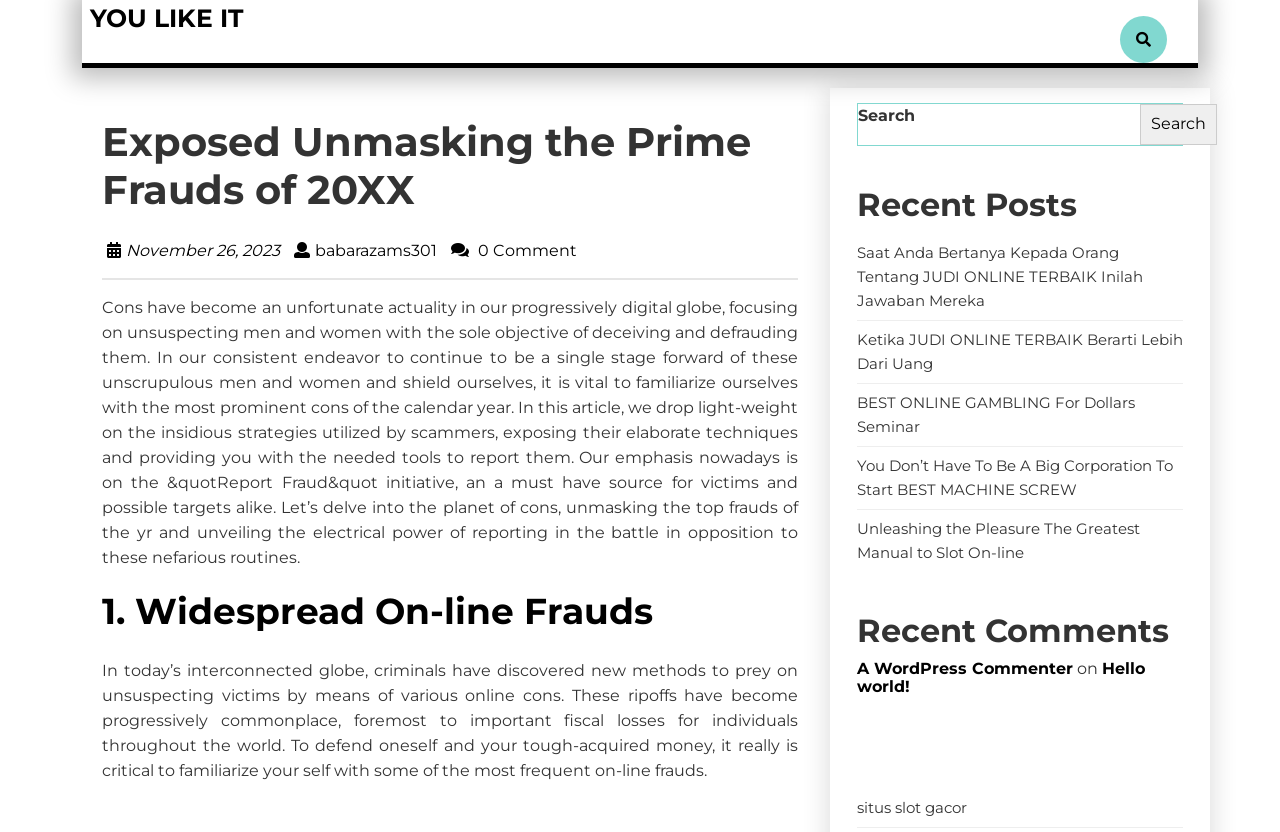Please locate the bounding box coordinates of the element that should be clicked to complete the given instruction: "Check the 'Recent Comments' section".

[0.67, 0.723, 0.924, 0.794]